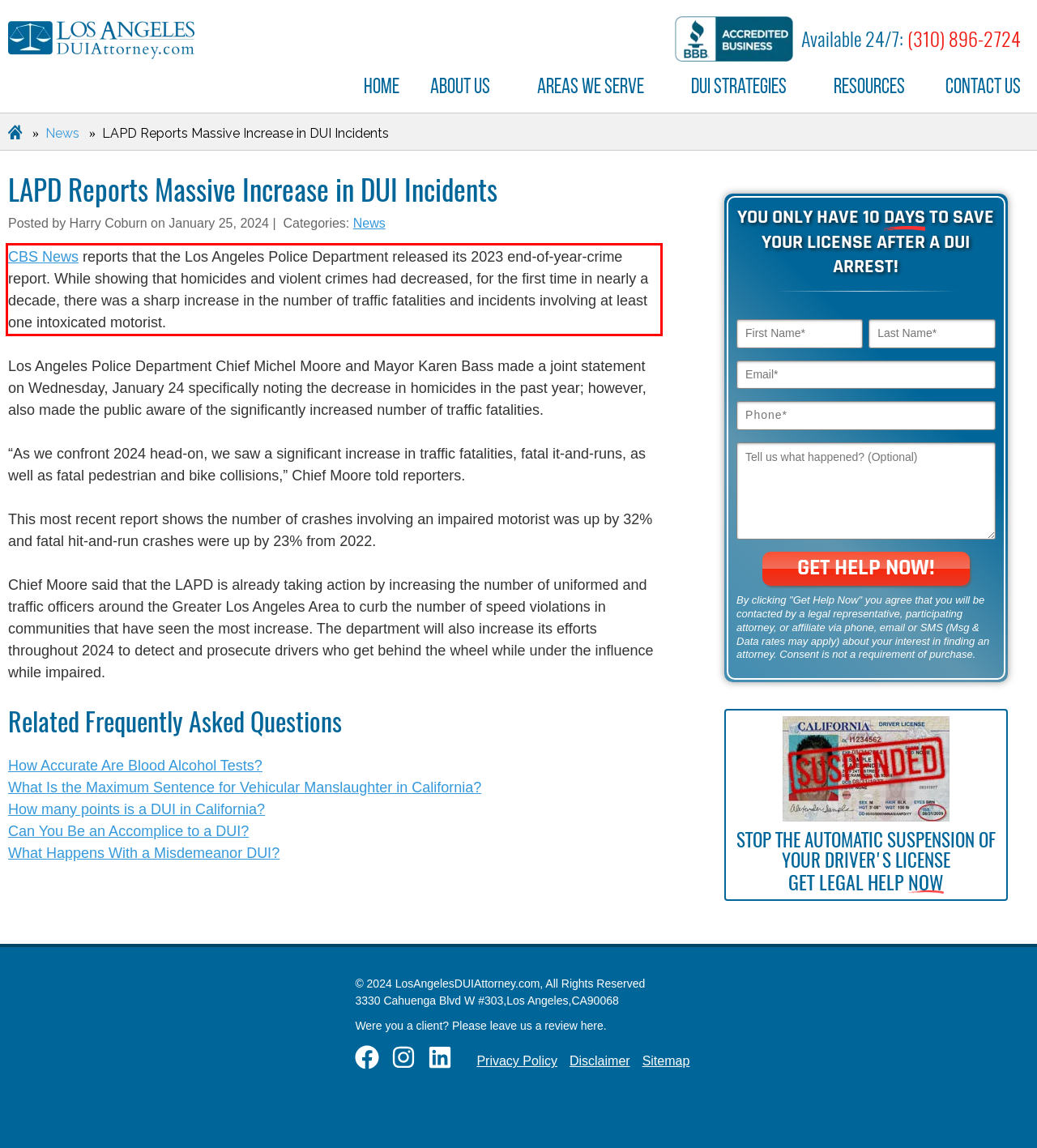You have a screenshot with a red rectangle around a UI element. Recognize and extract the text within this red bounding box using OCR.

CBS News reports that the Los Angeles Police Department released its 2023 end-of-year-crime report. While showing that homicides and violent crimes had decreased, for the first time in nearly a decade, there was a sharp increase in the number of traffic fatalities and incidents involving at least one intoxicated motorist.